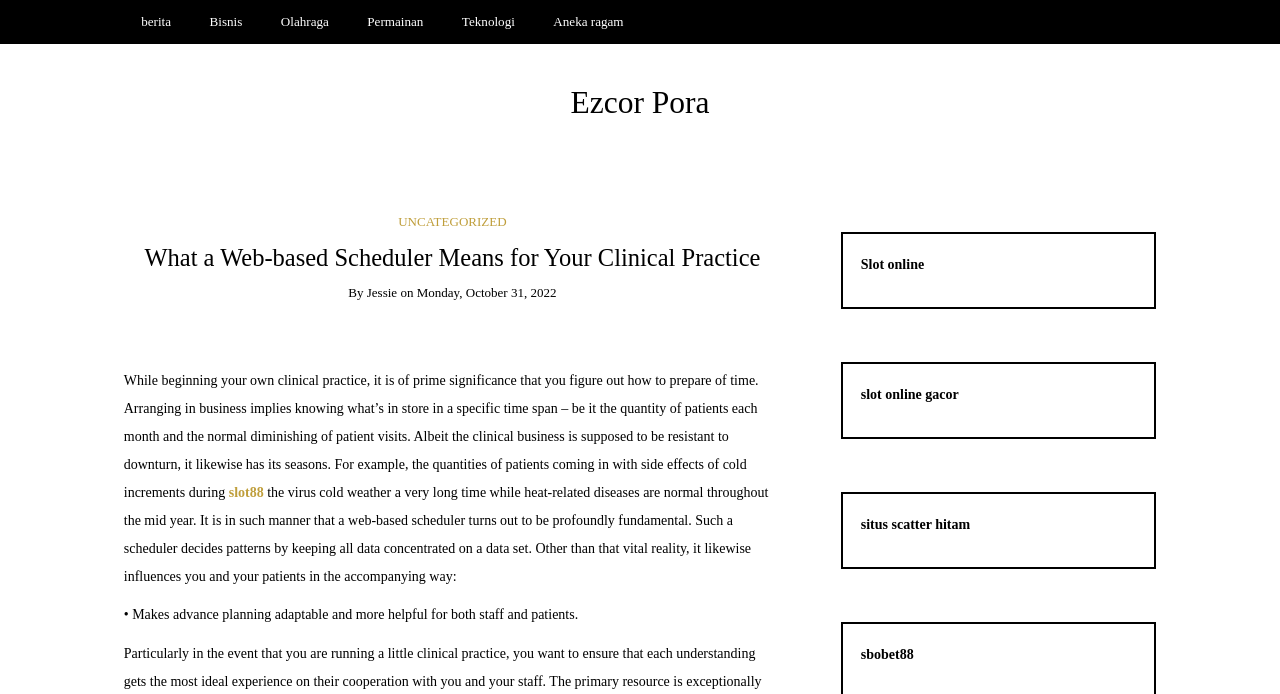Please determine the bounding box coordinates of the element's region to click for the following instruction: "Click on Ezcor Pora link".

[0.446, 0.122, 0.554, 0.173]